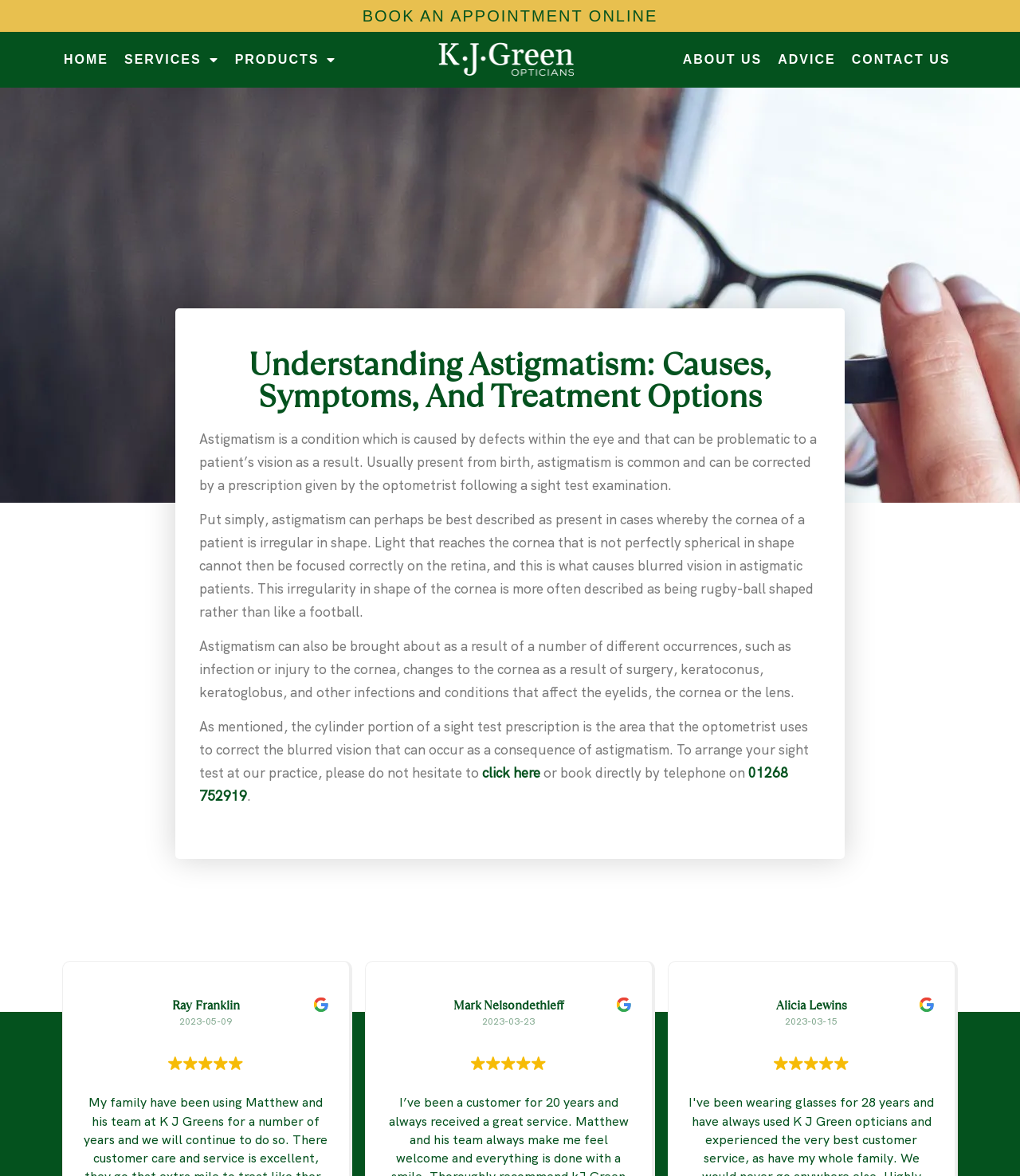What shape is the cornea in astigmatic patients?
Answer briefly with a single word or phrase based on the image.

Rugby-ball shaped